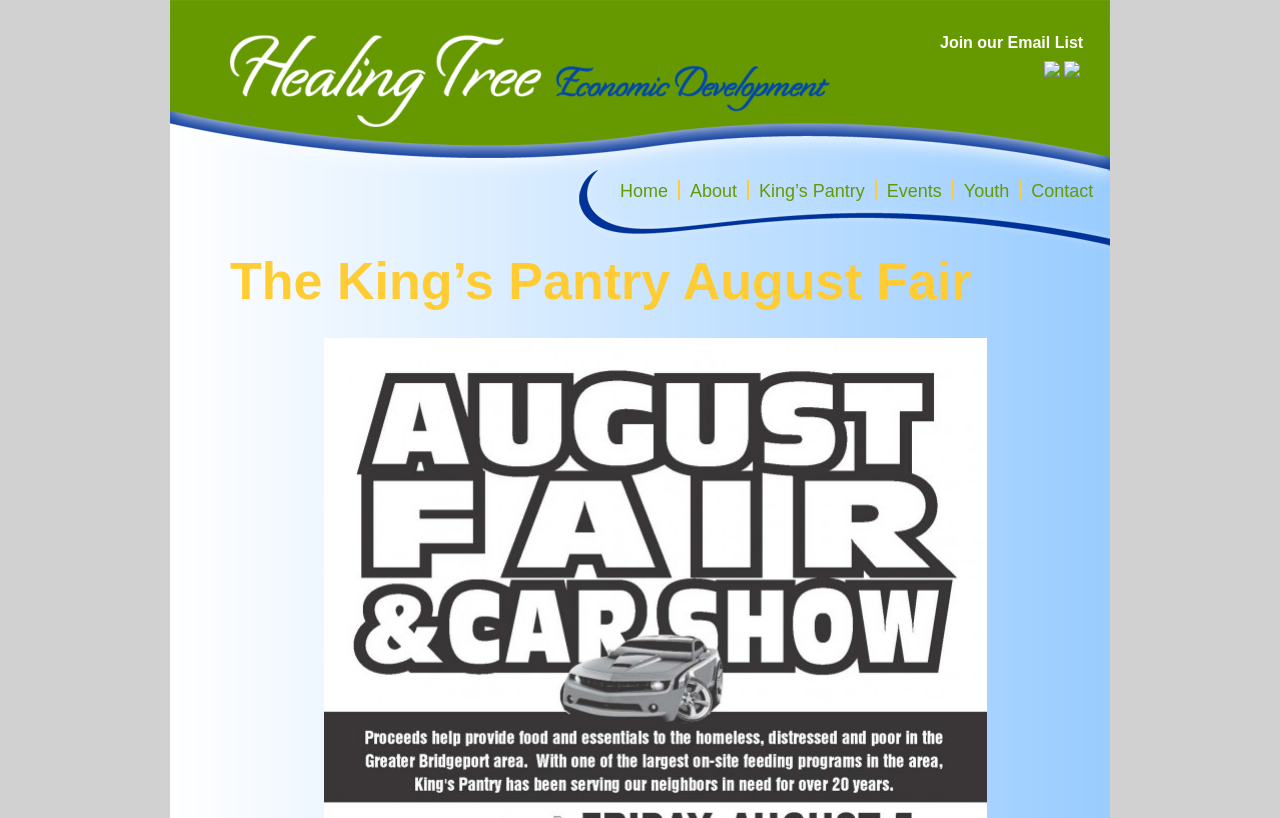What is the name of the event?
Give a detailed response to the question by analyzing the screenshot.

I inferred this answer by looking at the StaticText element with the text 'The King’s Pantry August Fair' which is prominently displayed on the webpage, suggesting that it is the main event or title of the webpage.